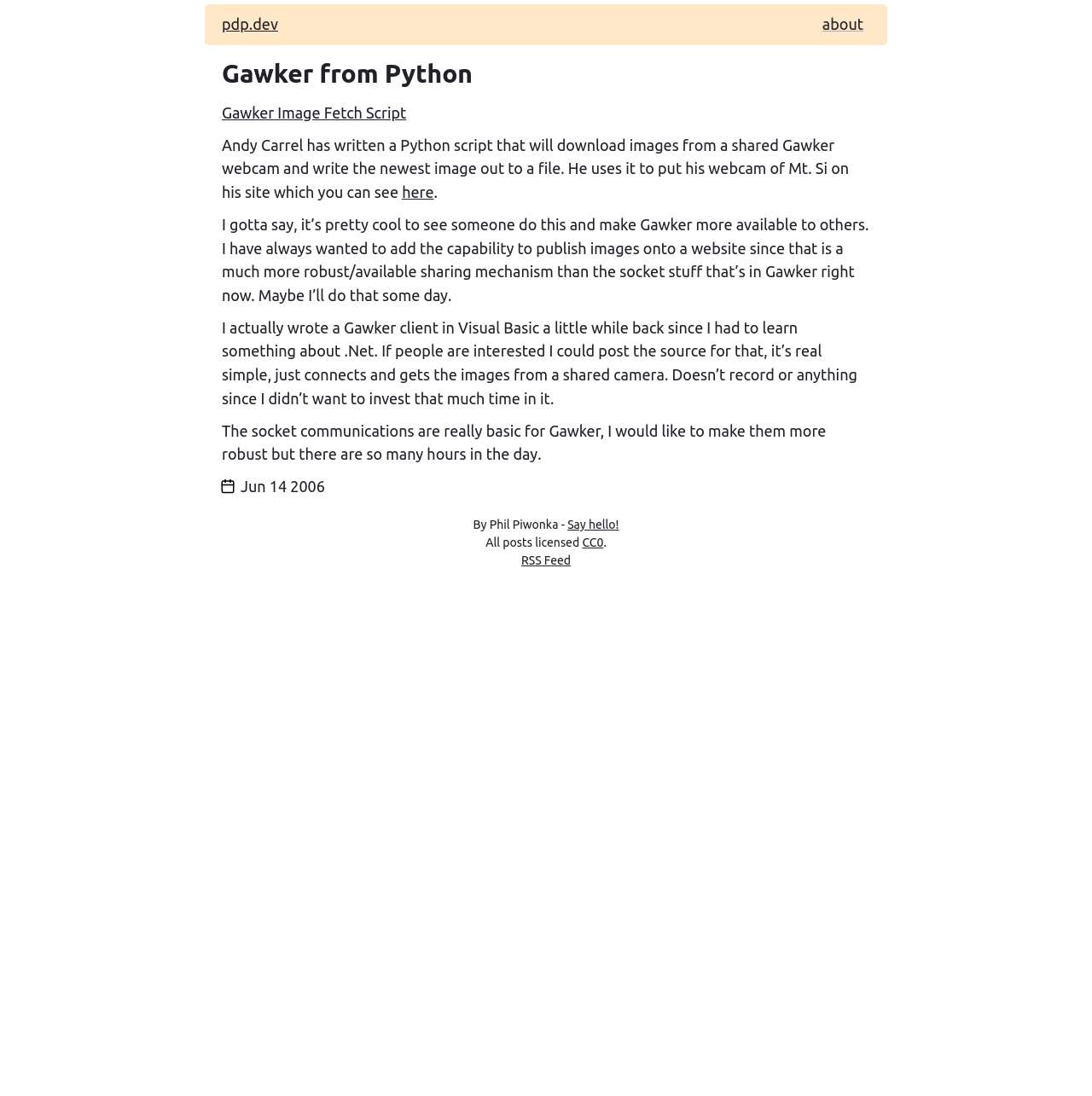What is the name of the author of the article?
Please respond to the question with a detailed and thorough explanation.

The author's name is mentioned in the footer of the article, along with a link to 'Say hello!'.